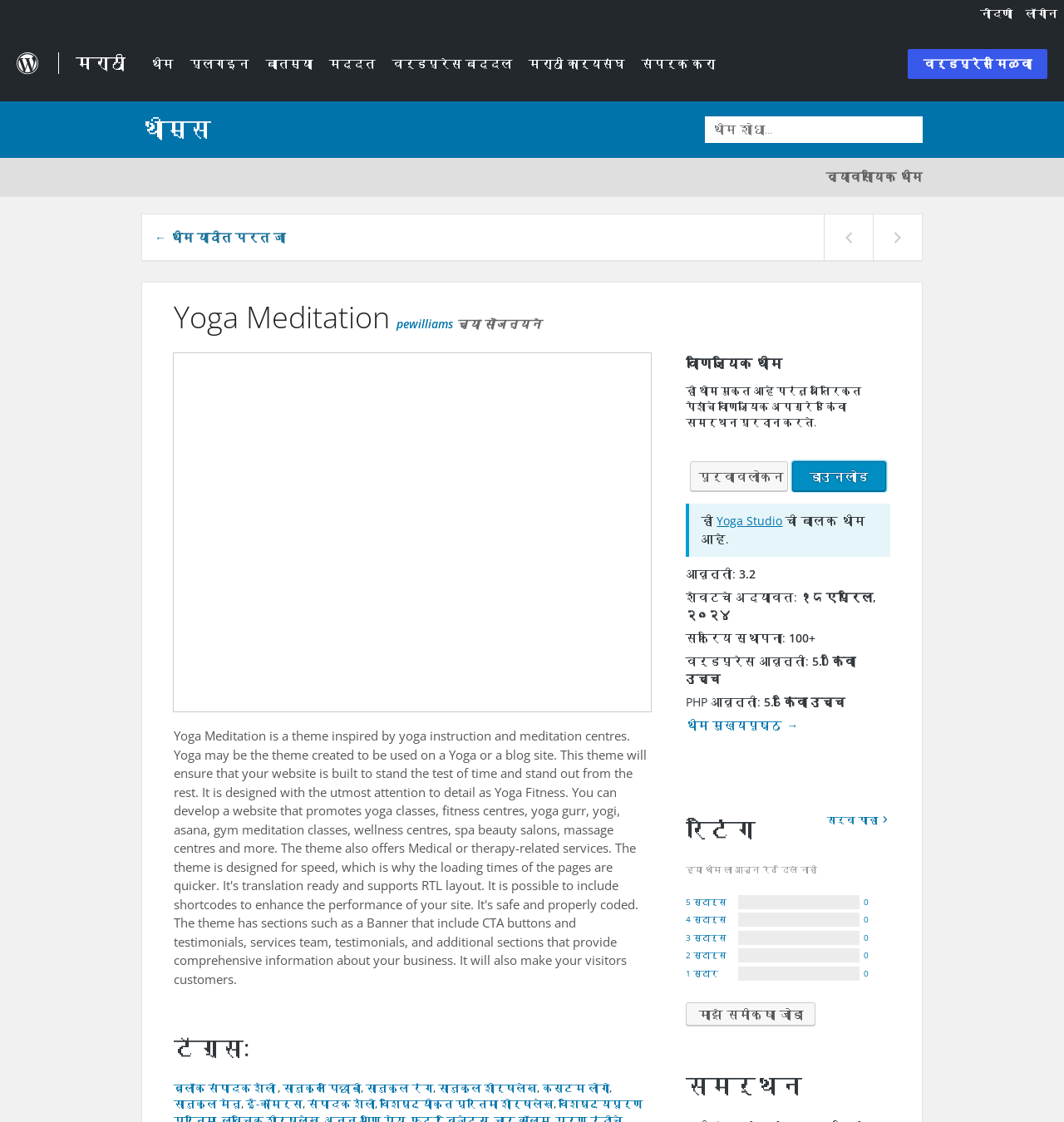How many active installations of this theme are there?
Please provide a comprehensive answer based on the information in the image.

The number of active installations can be found in the static text element with the text '100+' located at the coordinates [0.742, 0.561, 0.767, 0.575].